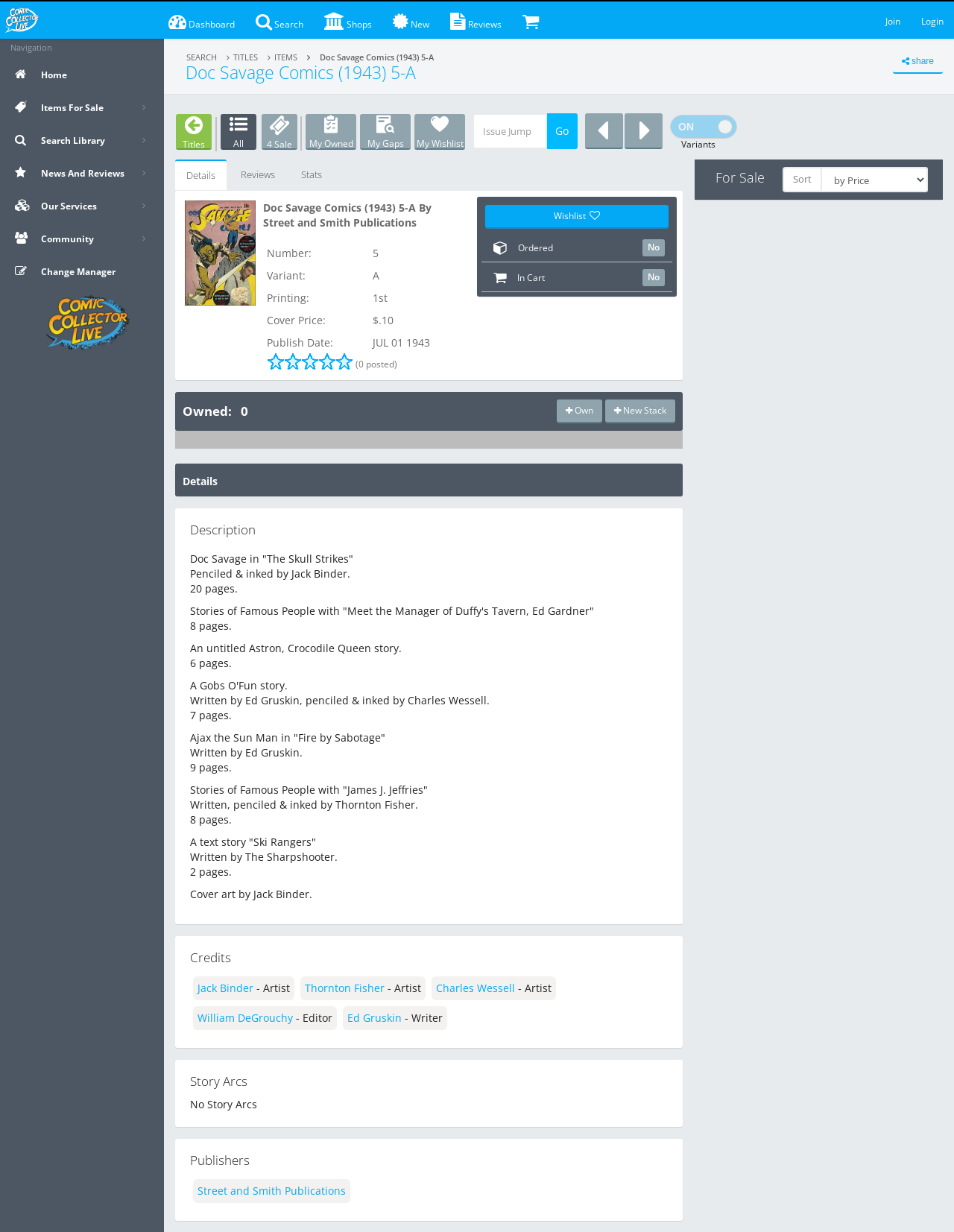Answer the question below using just one word or a short phrase: 
What is the title of the comic?

Doc Savage Comics (1943) 5-A